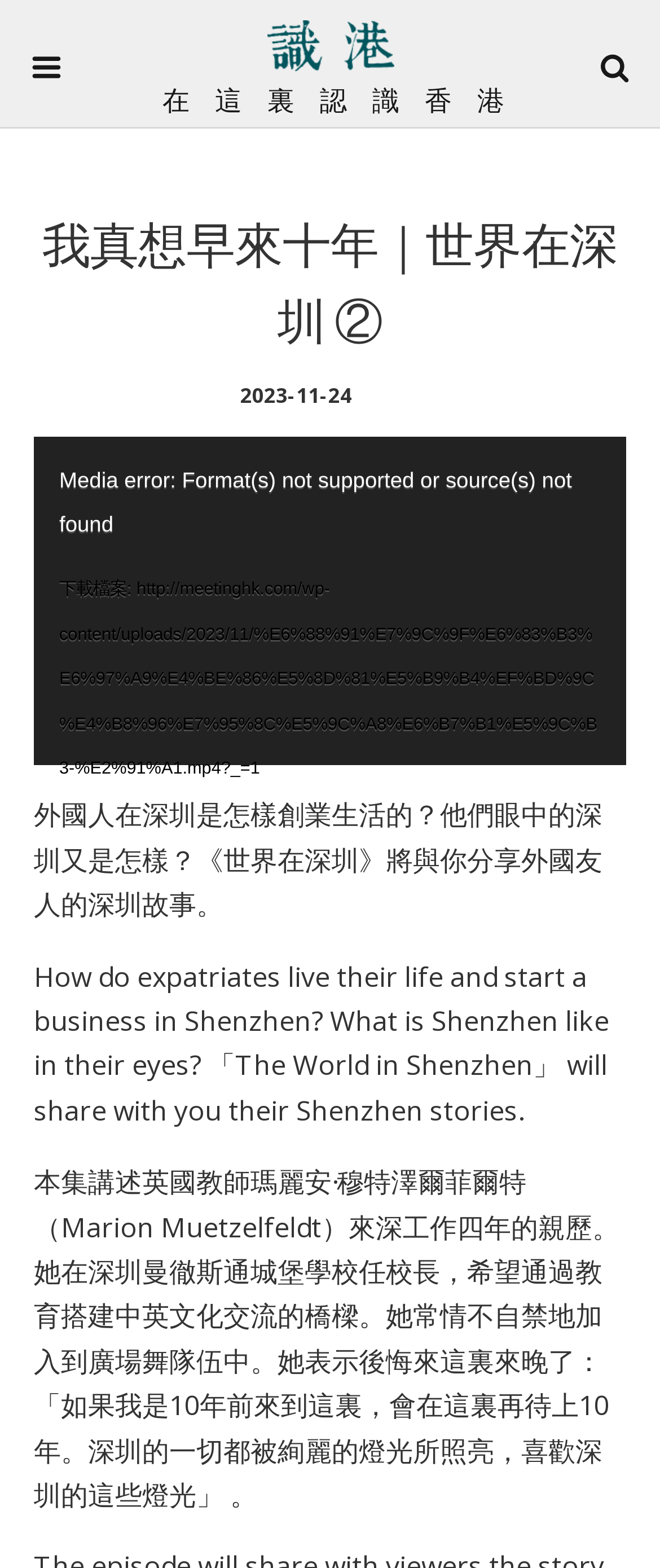Locate the bounding box coordinates of the area where you should click to accomplish the instruction: "Click the logo image".

[0.16, 0.0, 0.84, 0.046]